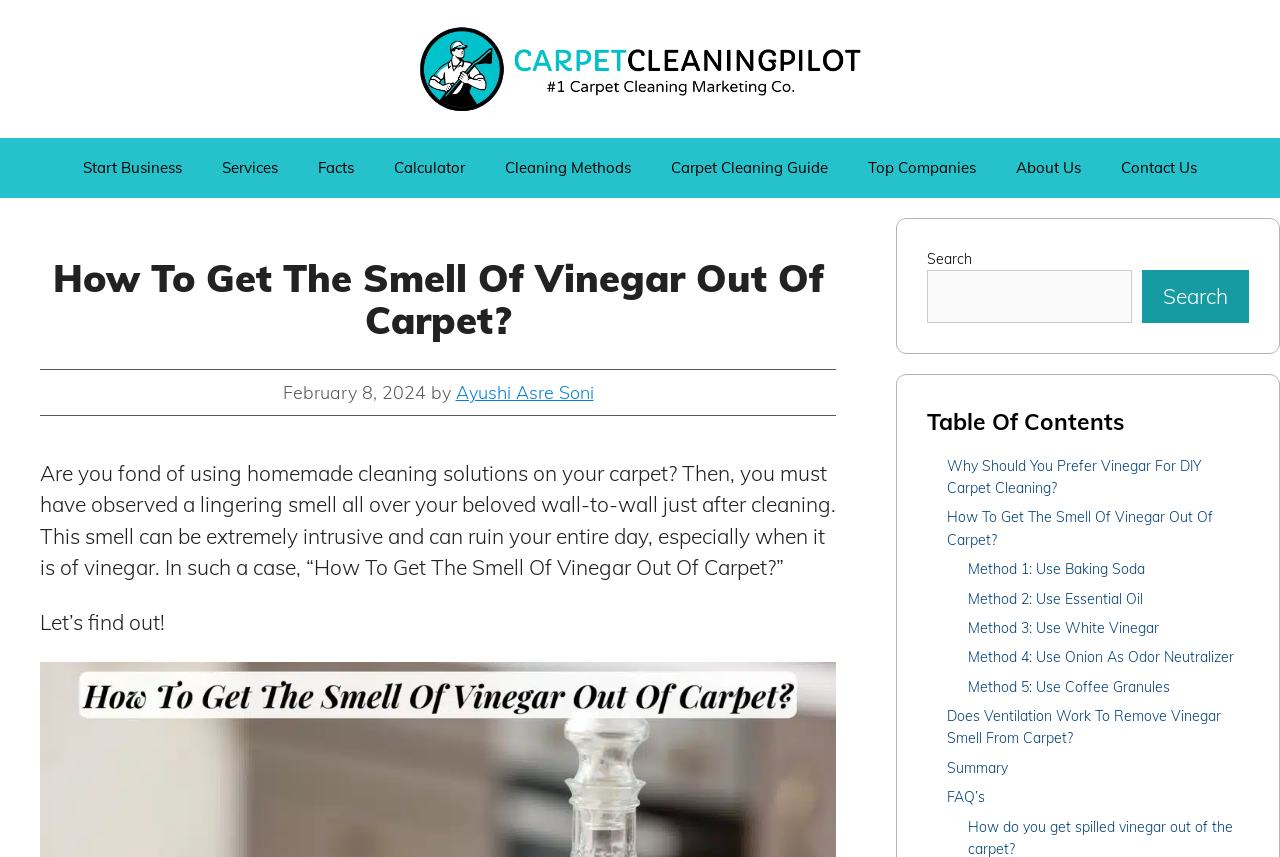Can you find the bounding box coordinates of the area I should click to execute the following instruction: "Check the 'FAQ’s'"?

[0.732, 0.917, 0.77, 0.944]